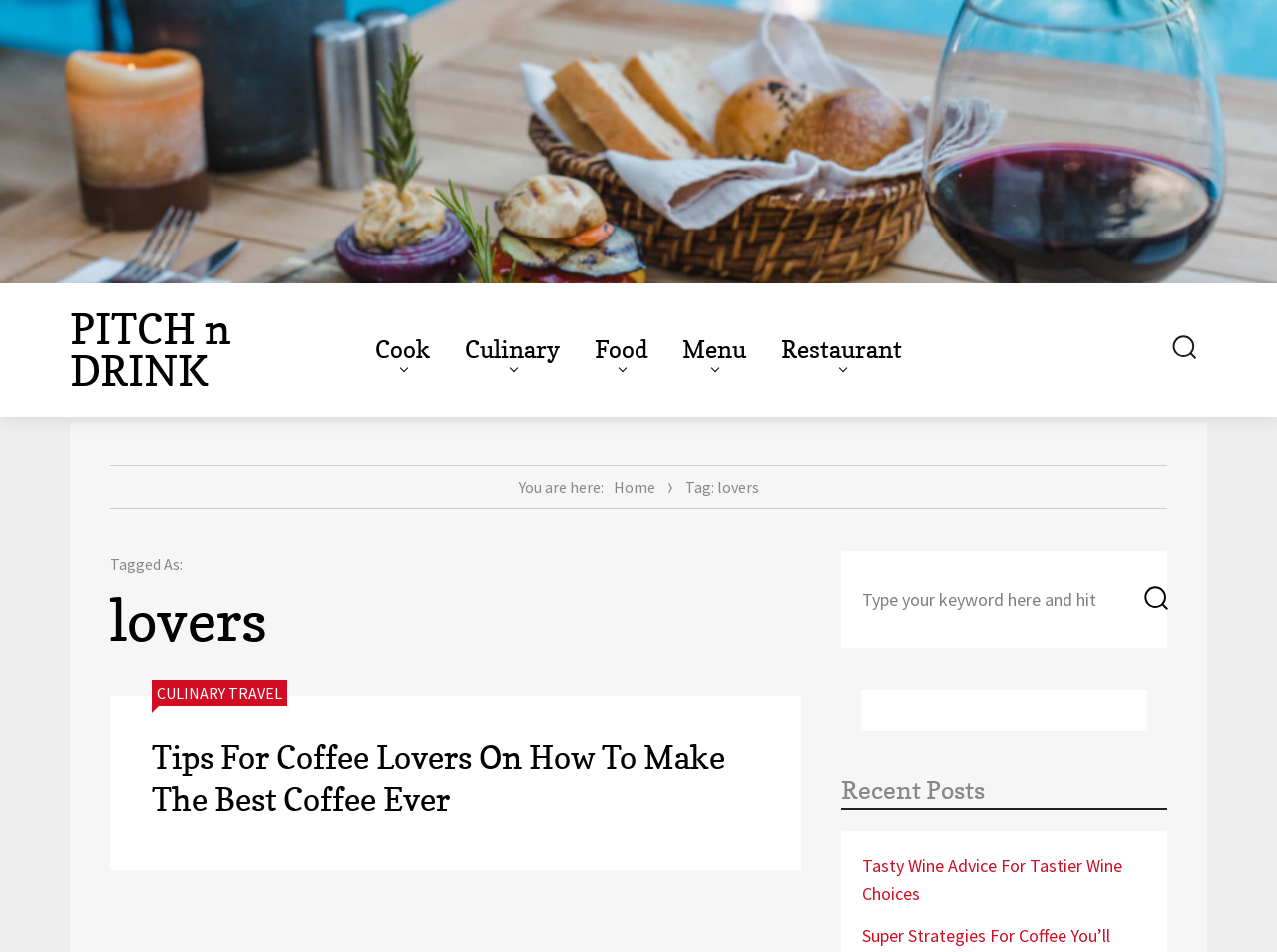Indicate the bounding box coordinates of the element that needs to be clicked to satisfy the following instruction: "Search for something". The coordinates should be four float numbers between 0 and 1, i.e., [left, top, right, bottom].

[0.909, 0.342, 0.945, 0.388]